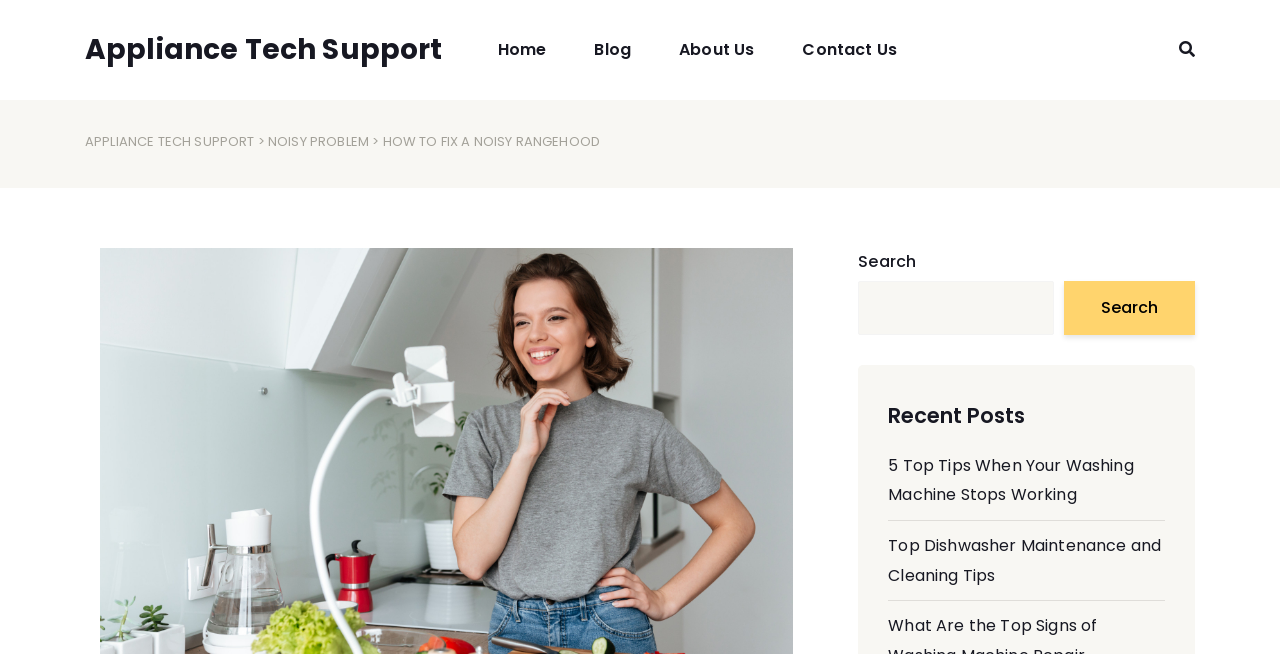What is the main heading of this webpage? Please extract and provide it.

How To Fix A Noisy Rangehood